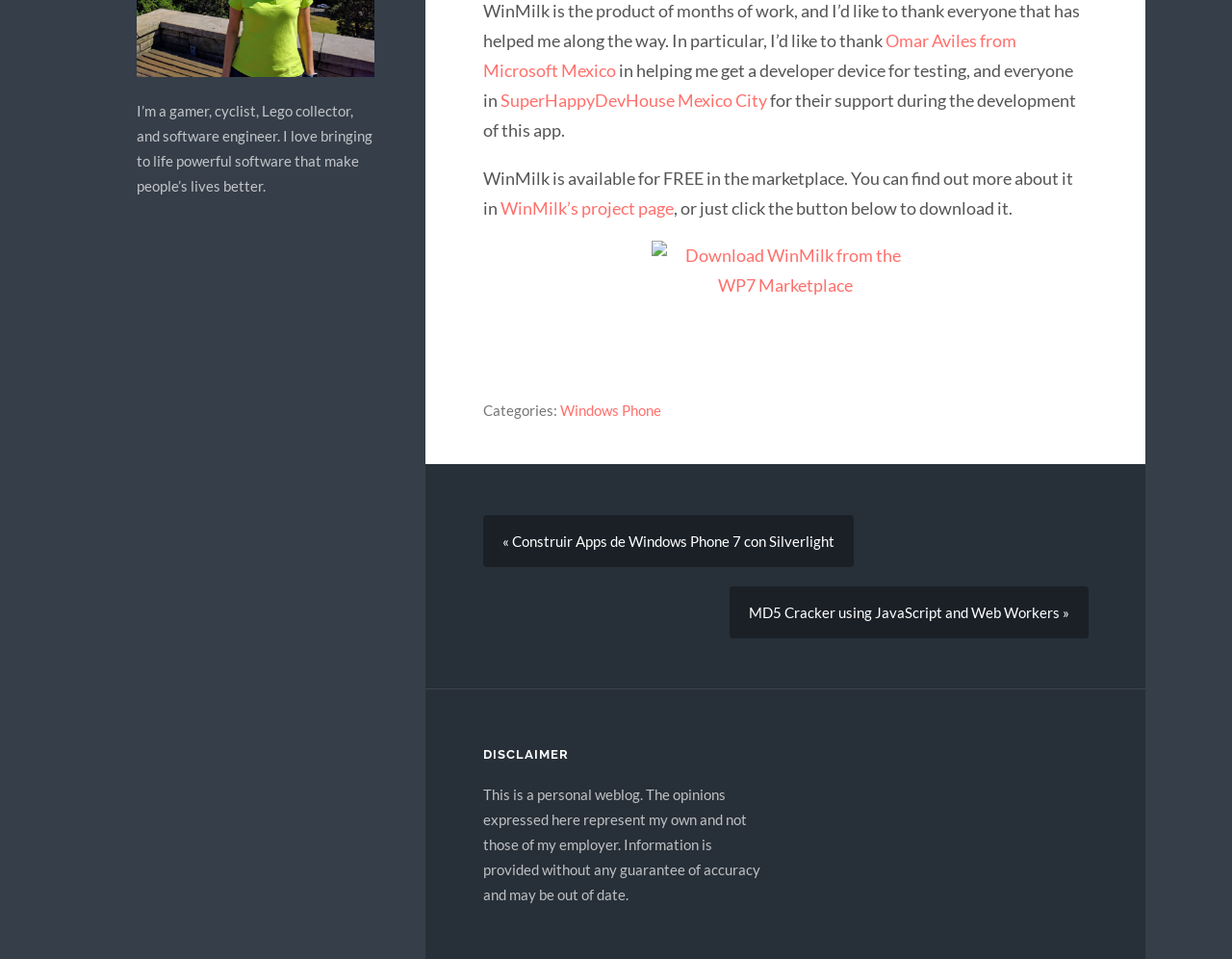Bounding box coordinates are to be given in the format (top-left x, top-left y, bottom-right x, bottom-right y). All values must be floating point numbers between 0 and 1. Provide the bounding box coordinate for the UI element described as: Windows Phone

[0.454, 0.419, 0.536, 0.437]